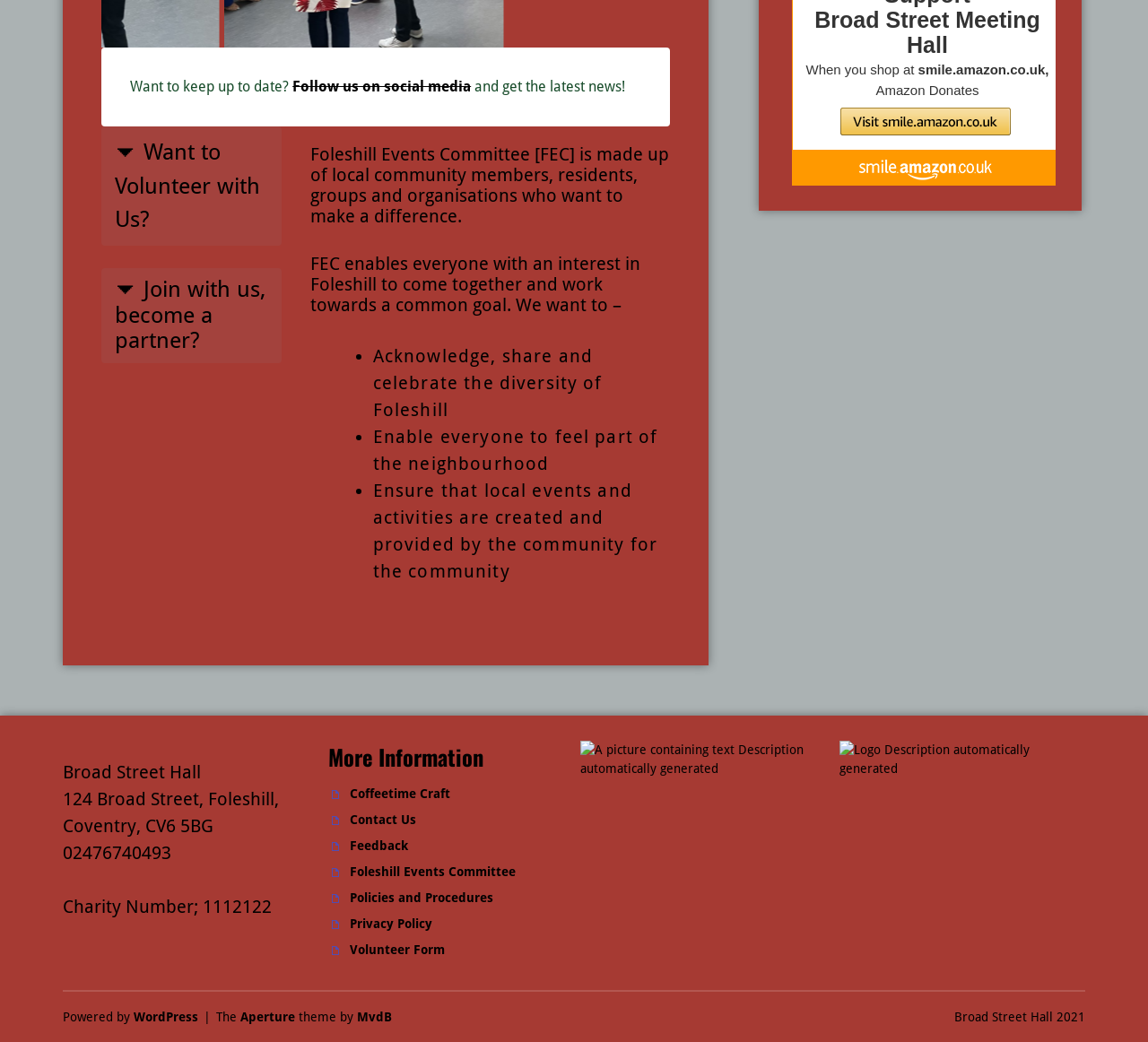What is the charity number of Foleshill Events Committee?
Identify the answer in the screenshot and reply with a single word or phrase.

1112122